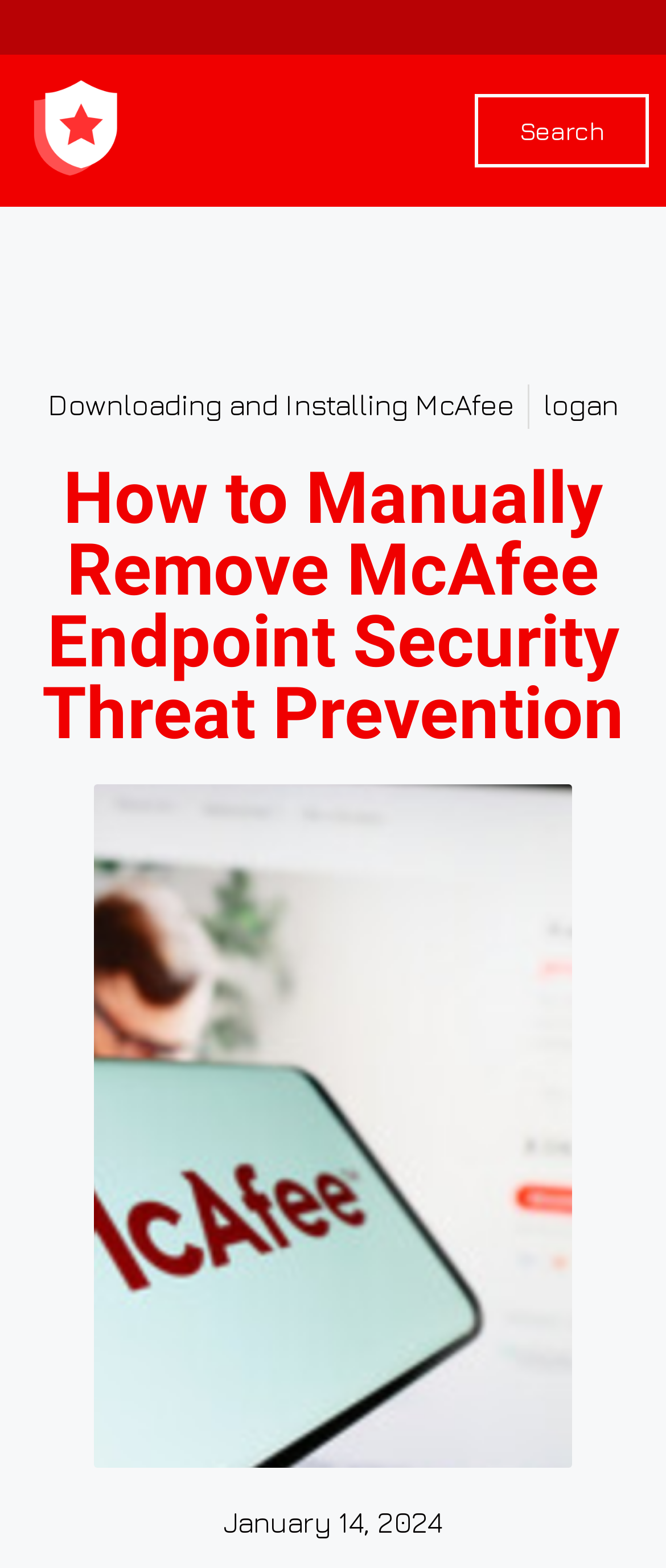Answer the question in one word or a short phrase:
Is there an image in the article?

Yes